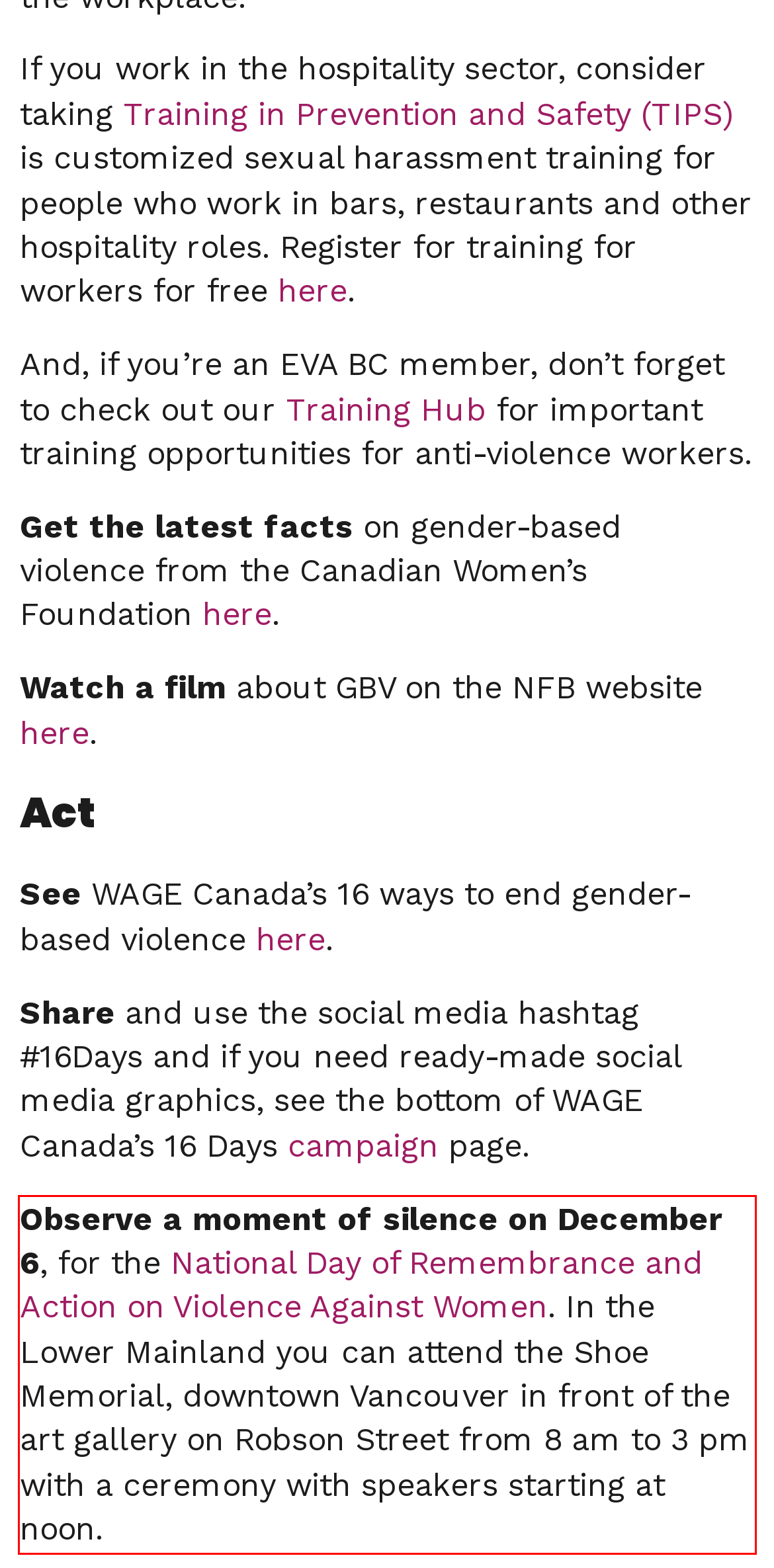Review the screenshot of the webpage and recognize the text inside the red rectangle bounding box. Provide the extracted text content.

Observe a moment of silence on December 6, for the National Day of Remembrance and Action on Violence Against Women. In the Lower Mainland you can attend the Shoe Memorial, downtown Vancouver in front of the art gallery on Robson Street from 8 am to 3 pm with a ceremony with speakers starting at noon.